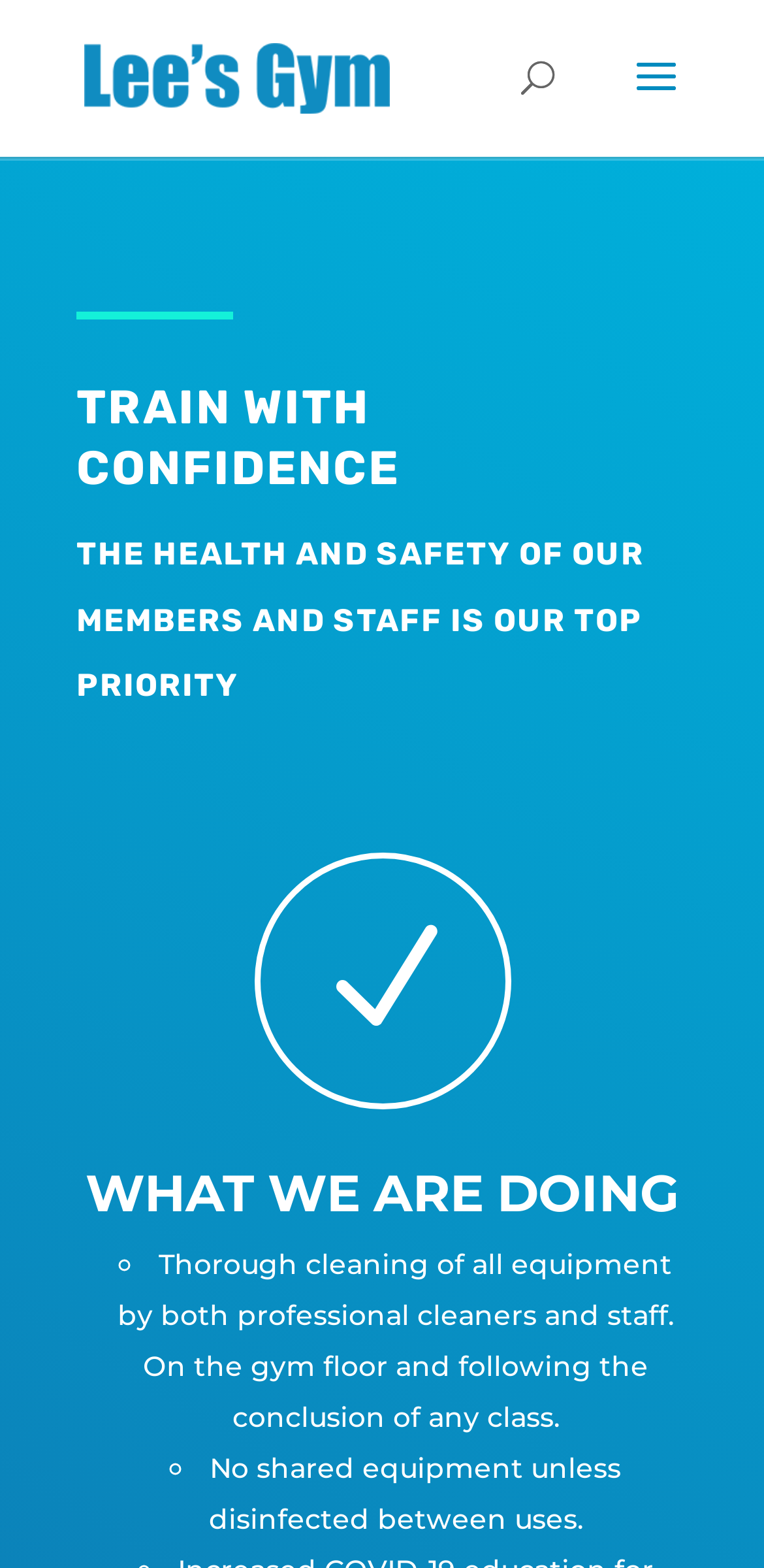What is the top priority of the gym?
Based on the visual details in the image, please answer the question thoroughly.

Based on the heading 'THE HEALTH AND SAFETY OF OUR MEMBERS AND STAFF IS OUR TOP PRIORITY', it is clear that the top priority of the gym is the health and safety of its members and staff.